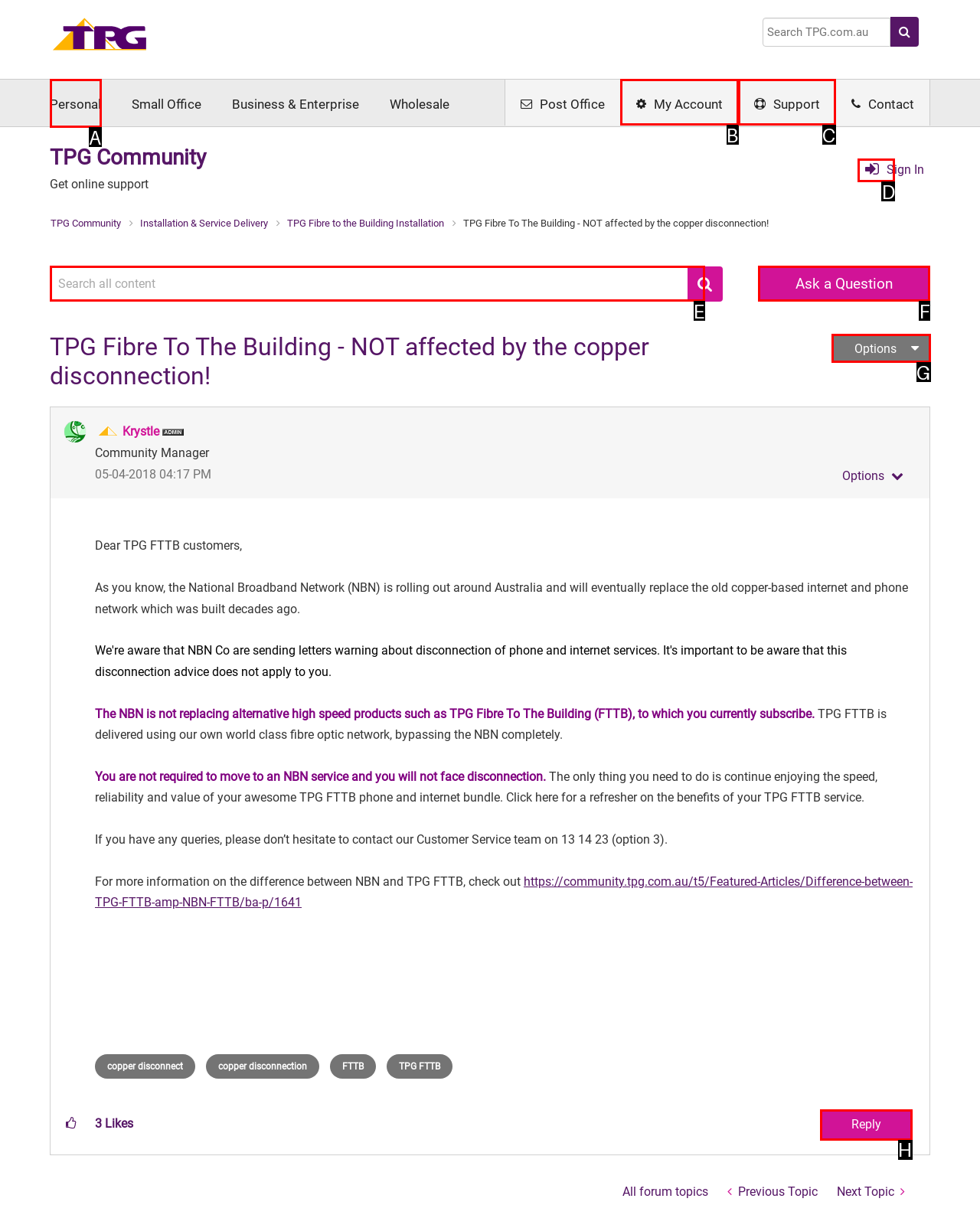Determine which UI element you should click to perform the task: Sign in
Provide the letter of the correct option from the given choices directly.

D